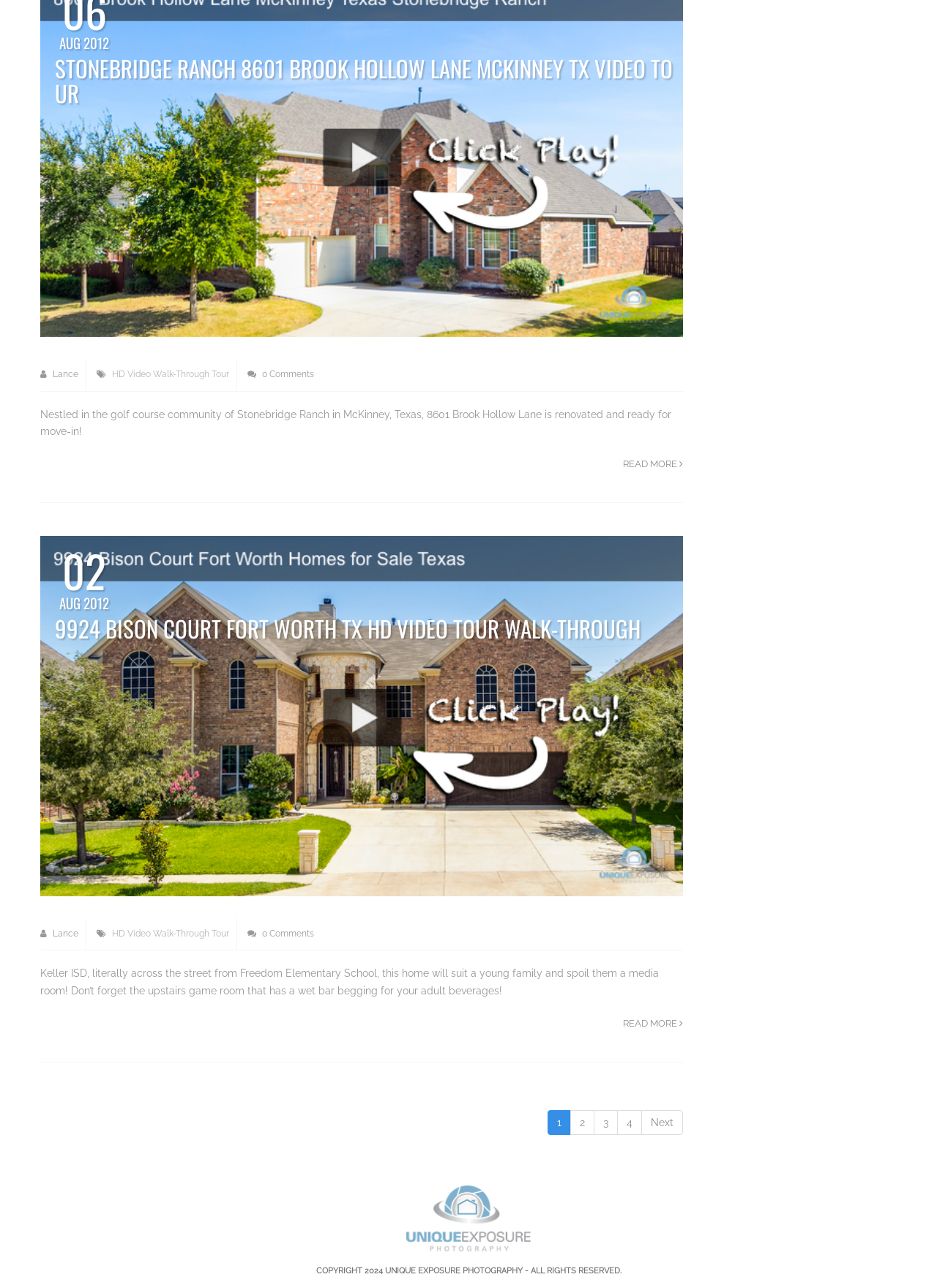What is the name of the photography company?
Provide a fully detailed and comprehensive answer to the question.

The name of the photography company can be found in the image element with bounding box coordinates [0.434, 0.92, 0.566, 0.972]. The image element has a description 'Unique Exposure Photography'.